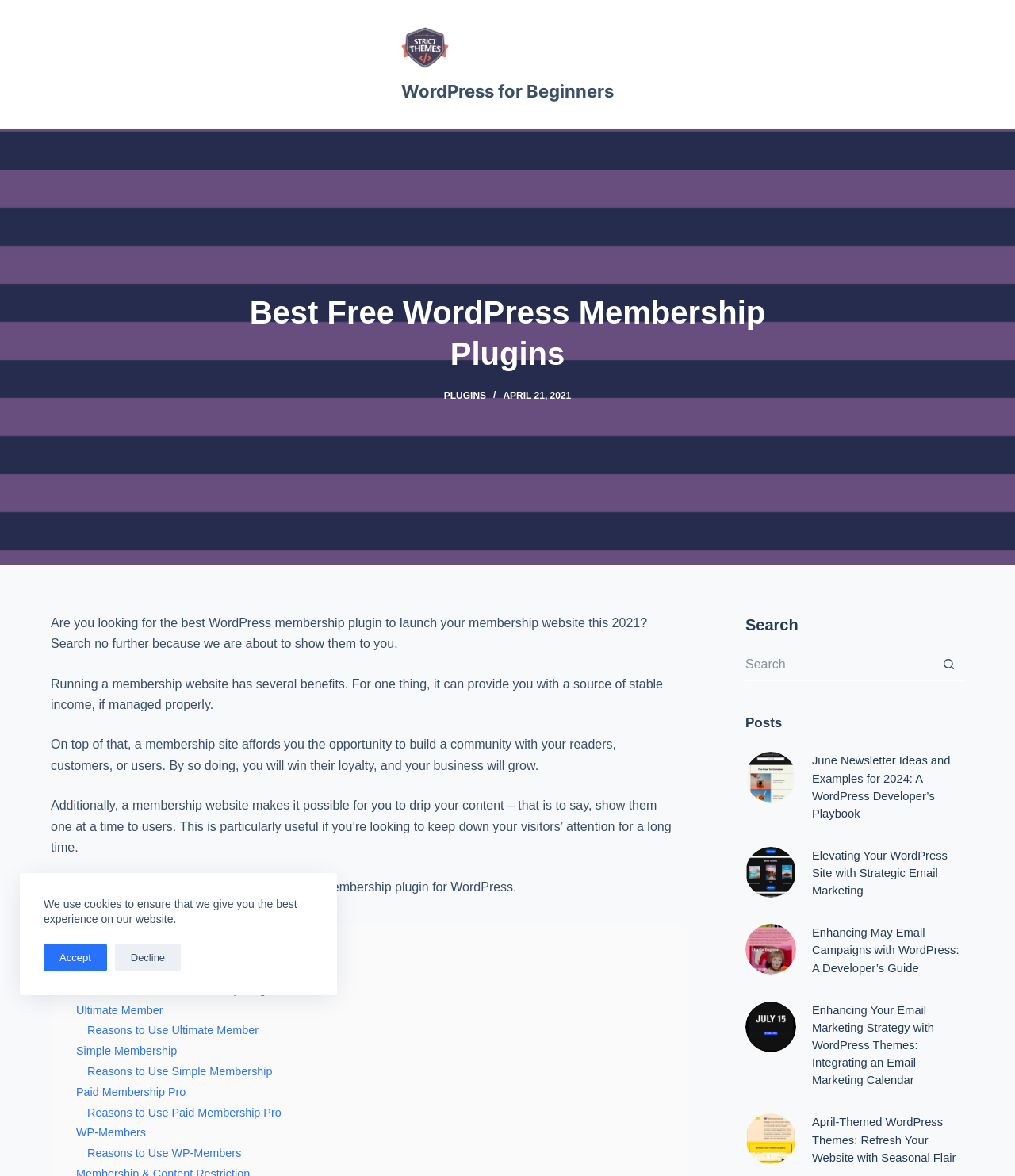Please answer the following query using a single word or phrase: 
What is the topic of the first article listed on the webpage?

June Newsletter Ideas